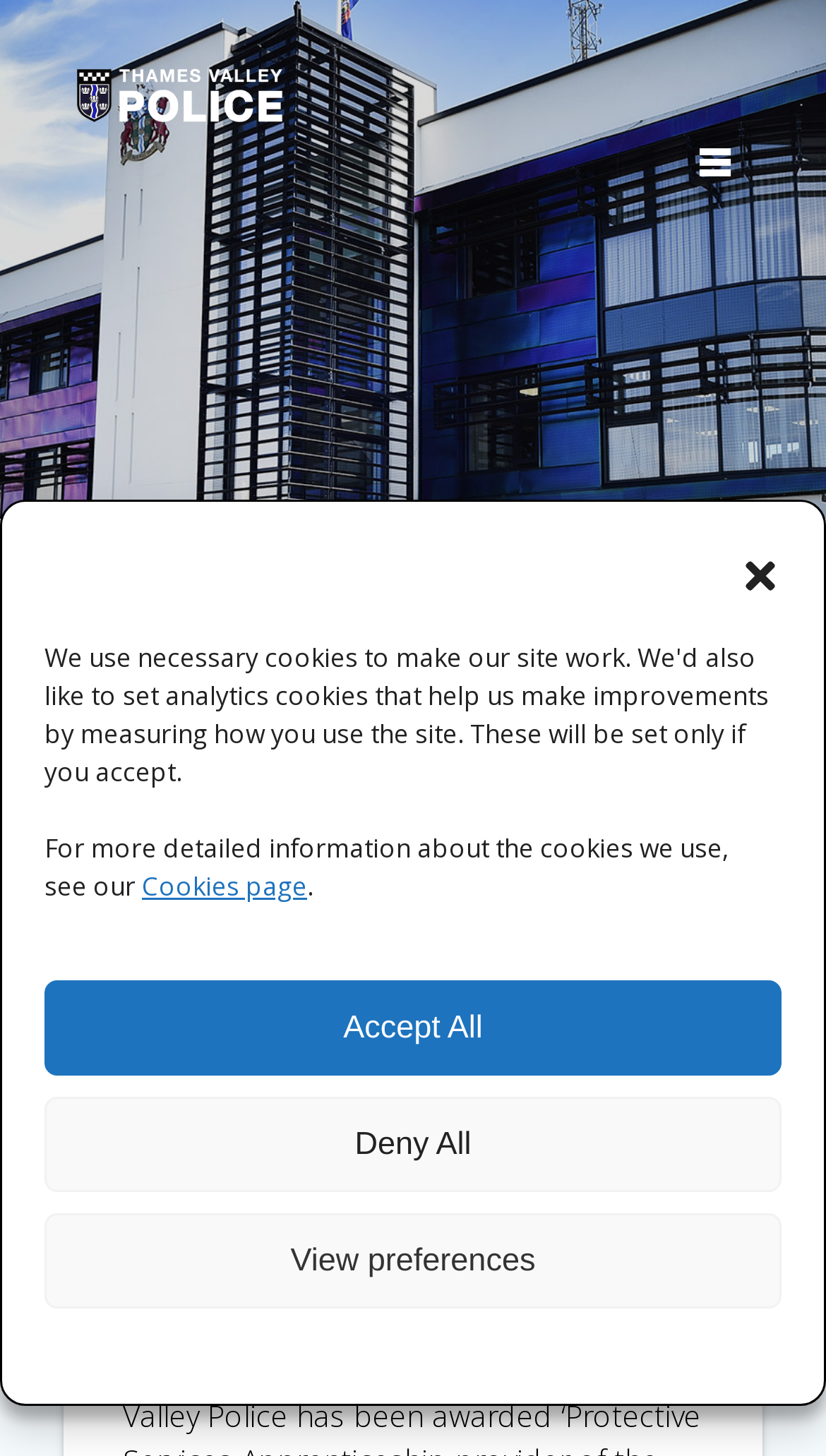Give an in-depth explanation of the webpage layout and content.

The webpage is about Thames Valley Police winning the 'Protective Services Apprenticeship Provider of the Year 2023' award. At the top of the page, there is a logo and a link to 'TVP Careers' on the left, and a social media icon on the right. 

Below the logo, there is a prominent heading announcing the award, which is accompanied by an image of Chief Constable Jason Hogg and Amanda Thomson receiving the award. The image takes up a significant portion of the page.

On the top-right corner of the page, there is a dialog box for managing cookie consent. The dialog box contains a button to close it, a paragraph of text explaining the use of cookies, a link to the 'Cookies page', and three buttons to manage cookie preferences: 'Accept All', 'Deny All', and 'View preferences'.